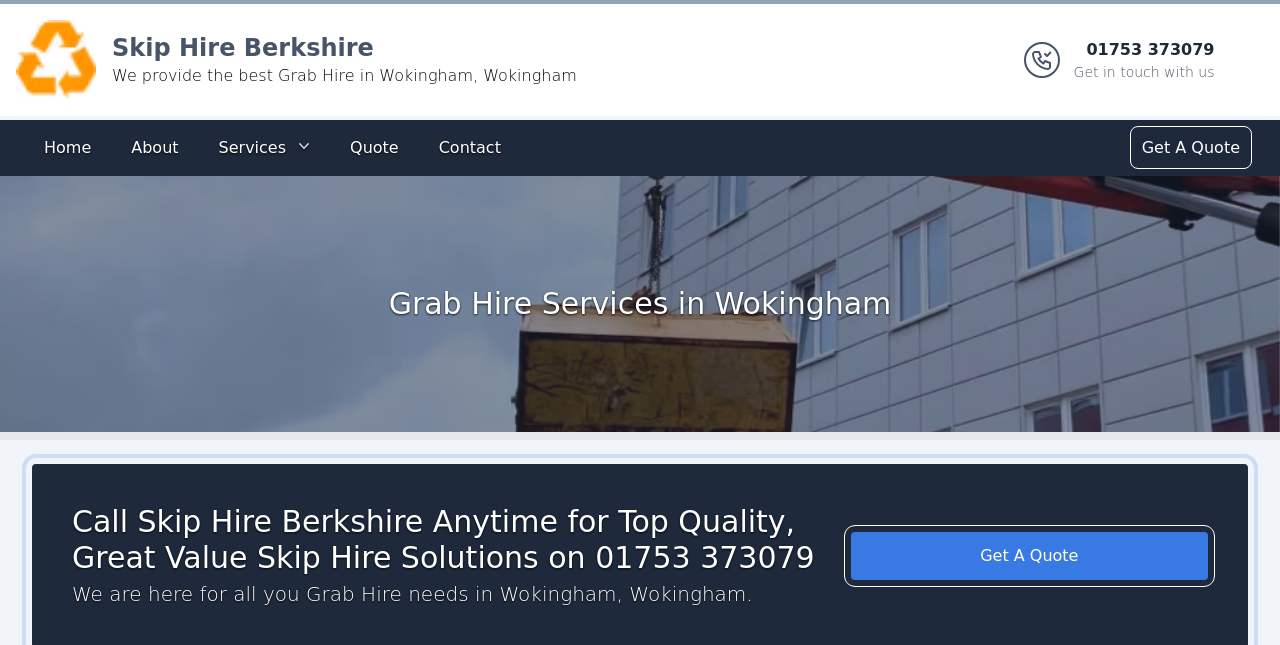Extract the main heading from the webpage content.

Grab Hire Services in Wokingham